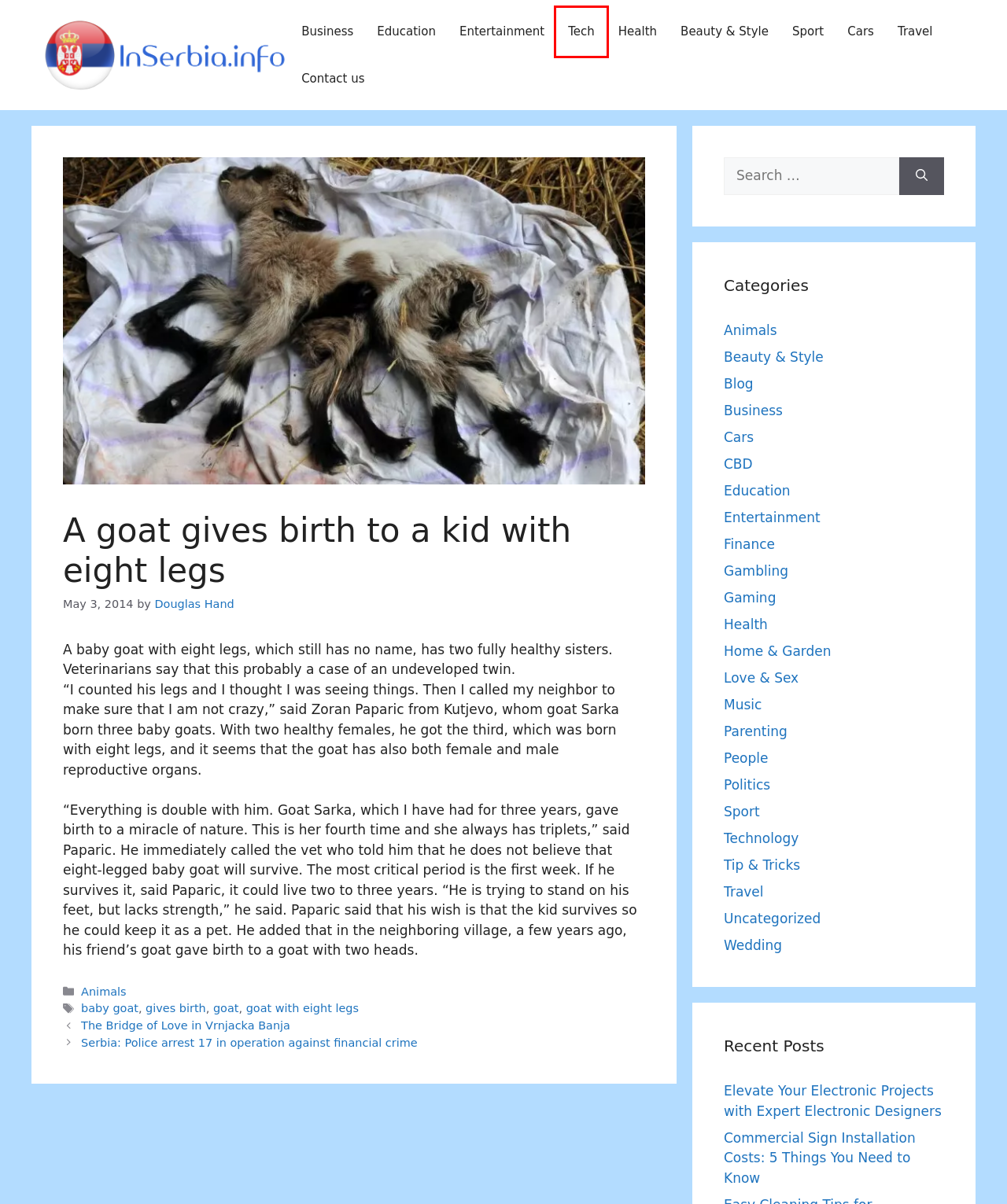Given a screenshot of a webpage with a red bounding box around an element, choose the most appropriate webpage description for the new page displayed after clicking the element within the bounding box. Here are the candidates:
A. Technology Archives - InSerbia News
B. Love & Sex Archives - InSerbia News
C. goat with eight legs Archives - InSerbia News
D. Wedding Archives - InSerbia News
E. baby goat Archives - InSerbia News
F. Entertainment Archives - InSerbia News
G. Cars Archives - InSerbia News
H. Business Archives - InSerbia News

A